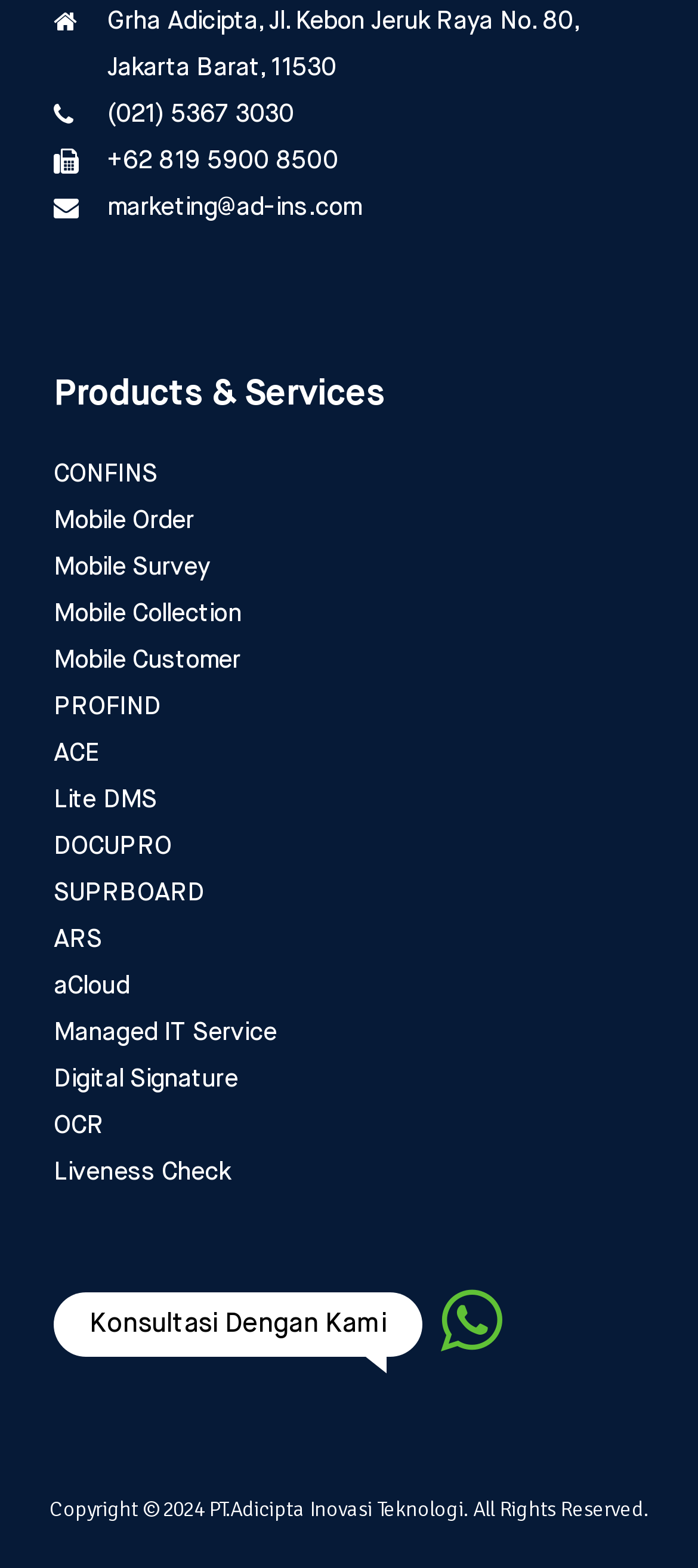Provide your answer in a single word or phrase: 
How many products or services are listed?

15